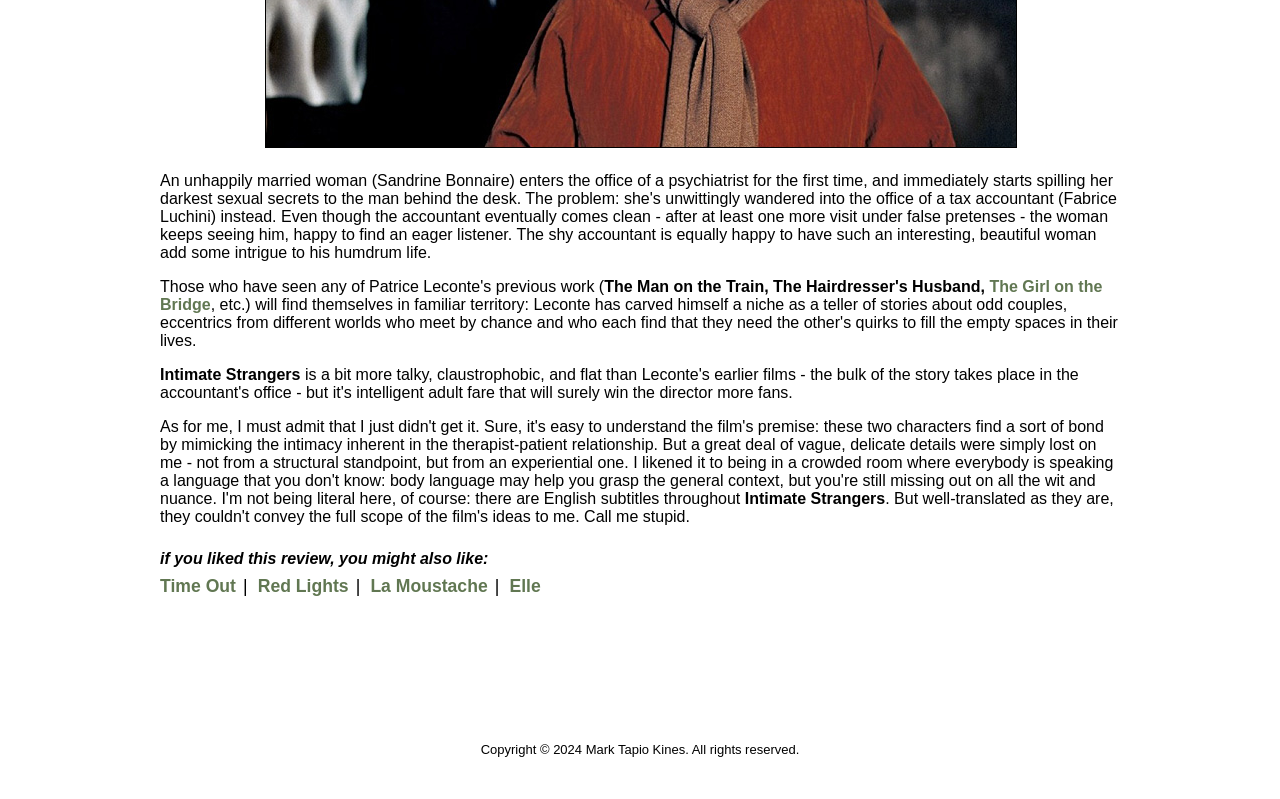Extract the bounding box for the UI element that matches this description: "Time Out".

[0.125, 0.721, 0.184, 0.746]